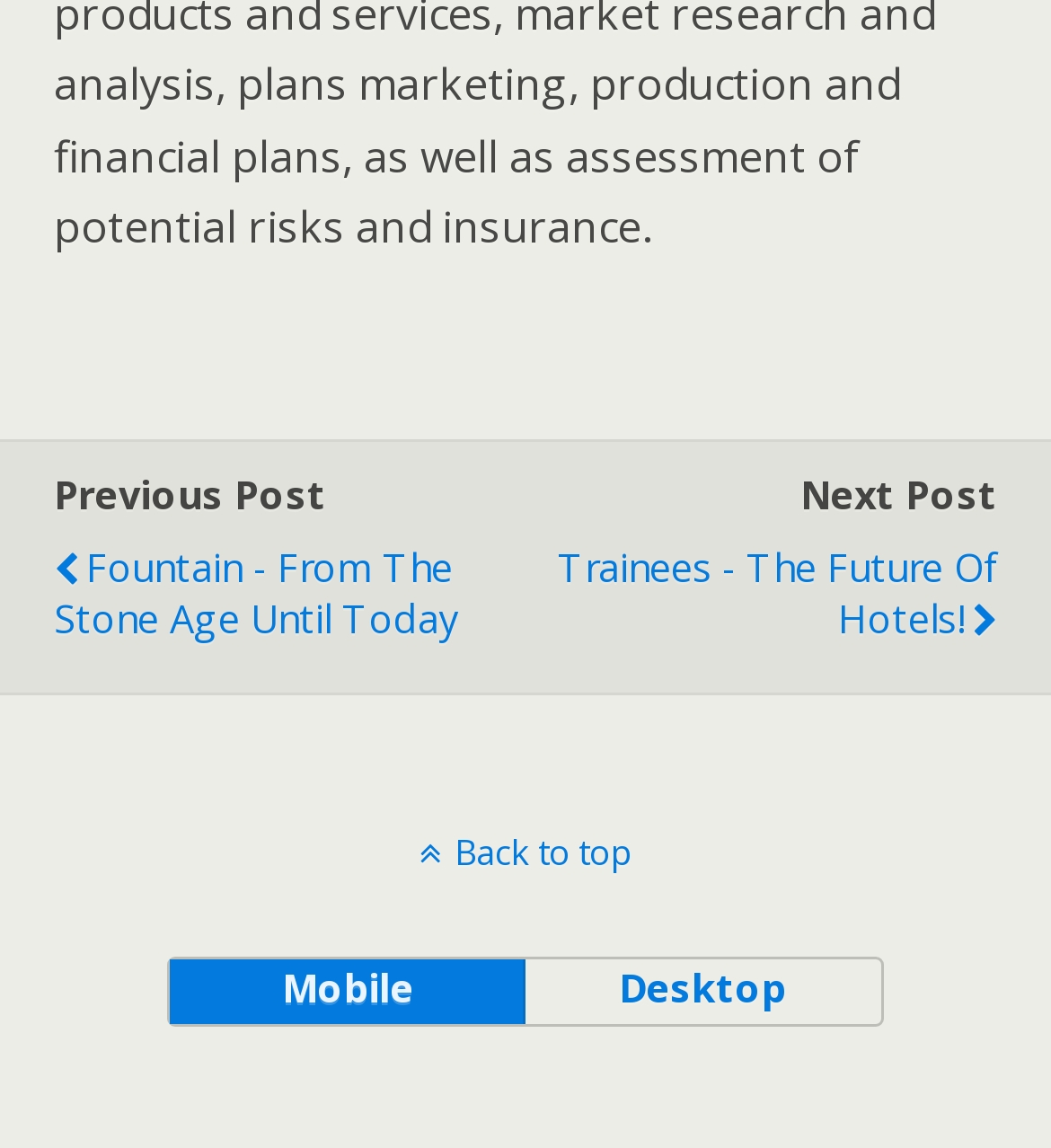Ascertain the bounding box coordinates for the UI element detailed here: "mobile". The coordinates should be provided as [left, top, right, bottom] with each value being a float between 0 and 1.

[0.163, 0.835, 0.5, 0.891]